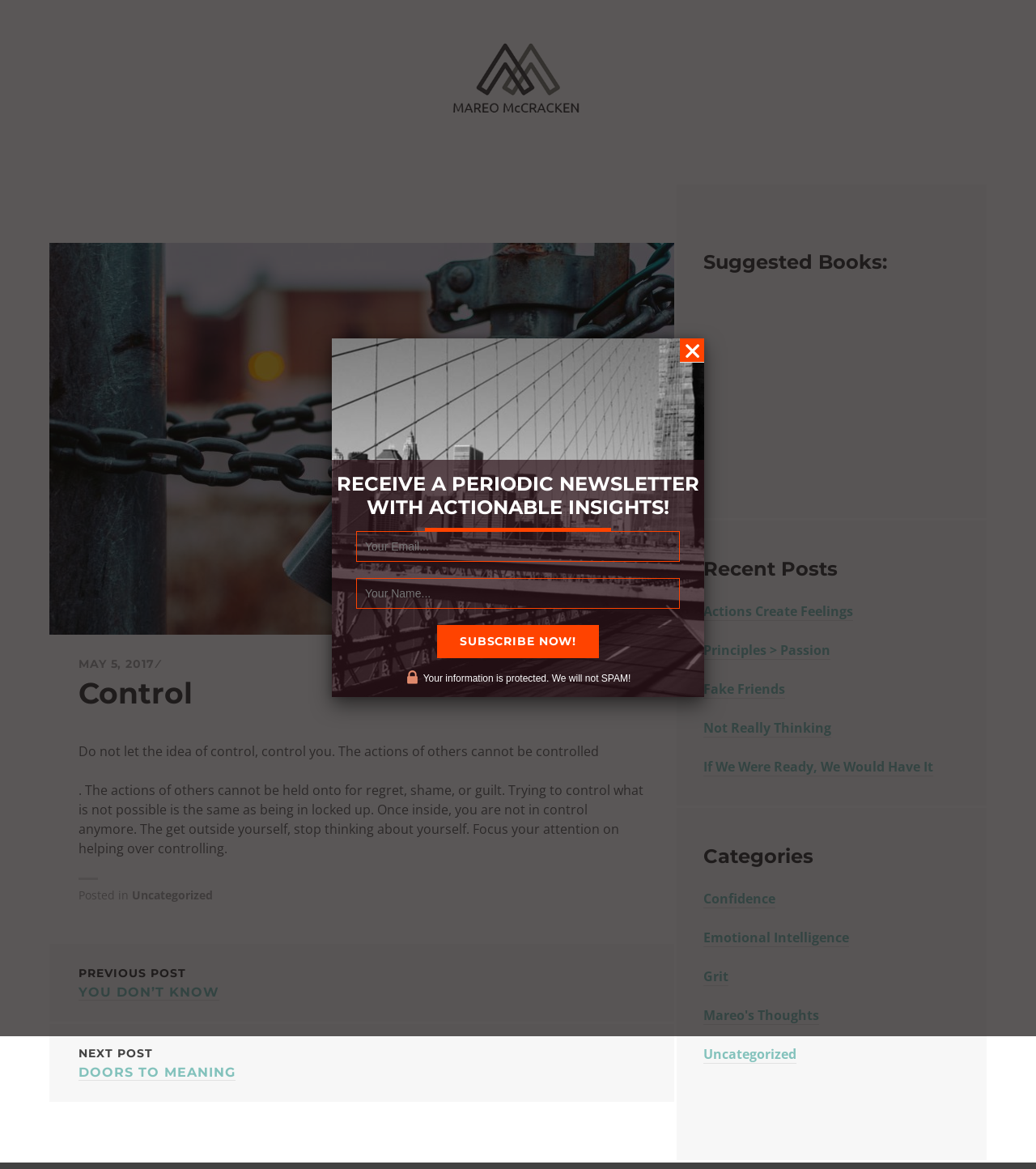Please give a succinct answer to the question in one word or phrase:
What is the author of the post?

Mareo McCracken